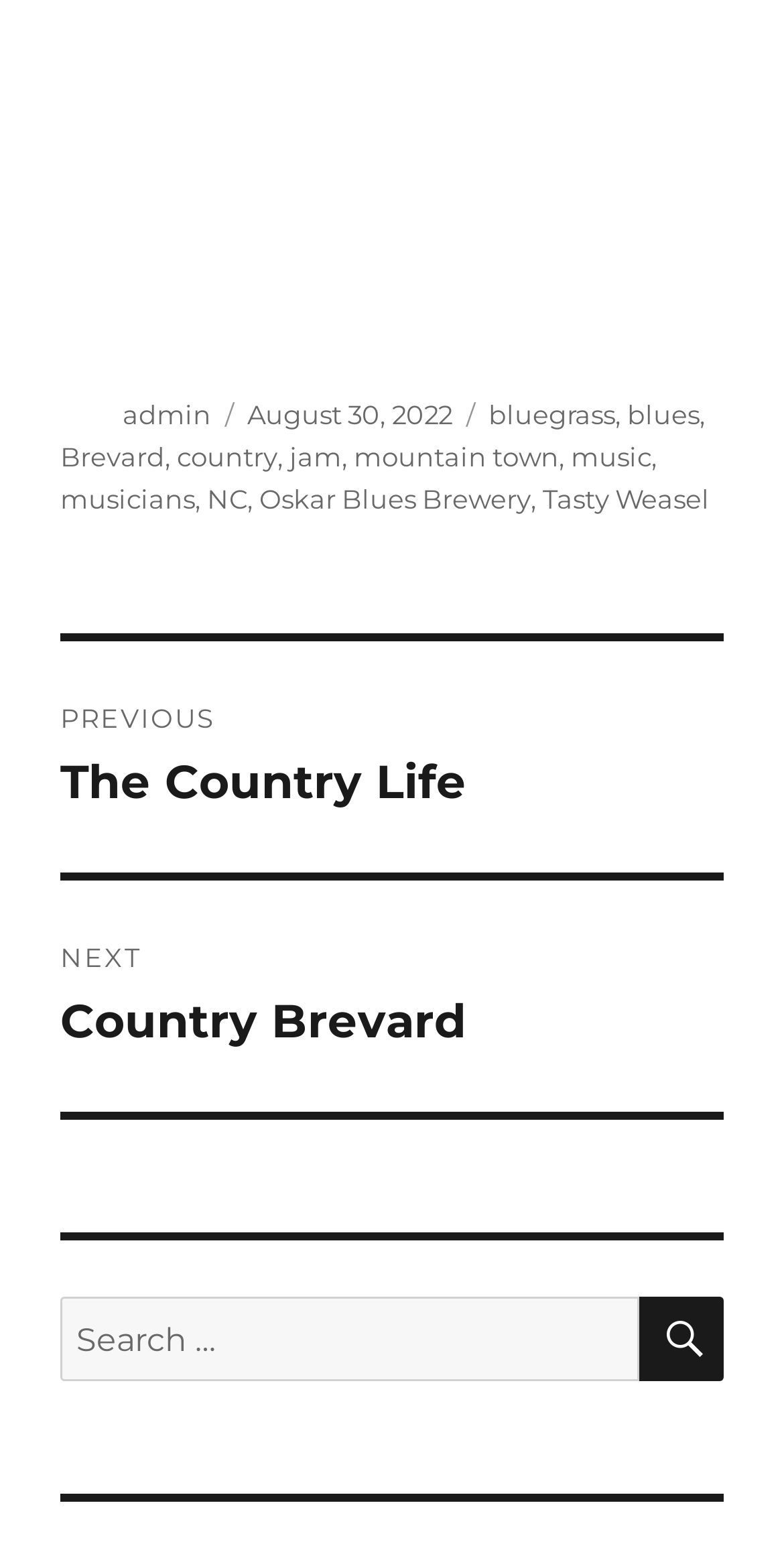Locate the bounding box coordinates of the segment that needs to be clicked to meet this instruction: "Go to next post".

[0.077, 0.568, 0.923, 0.717]